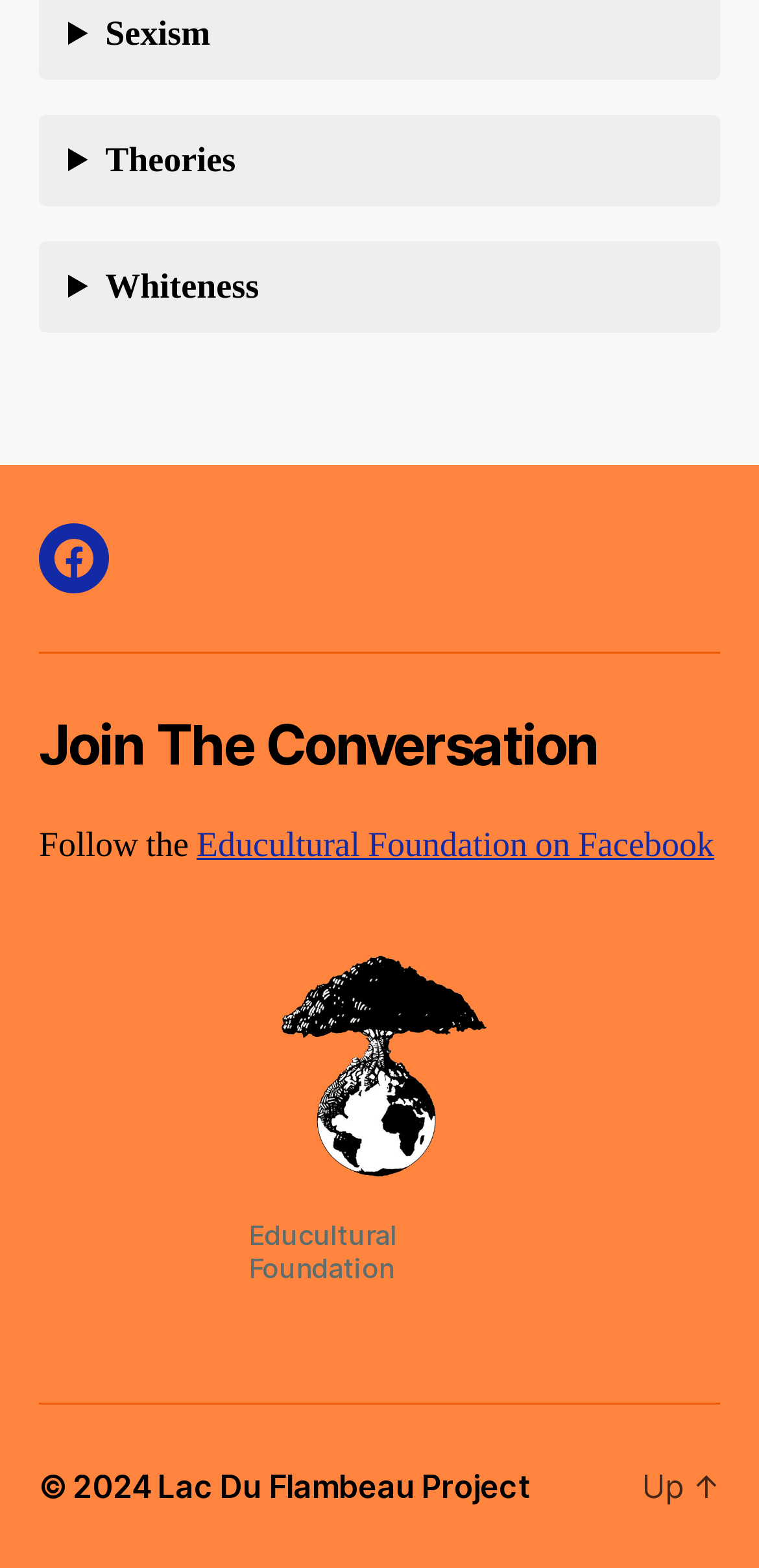What is the name of the project?
Answer the question with a detailed explanation, including all necessary information.

I found the answer by looking at the link 'Lac Du Flambeau Project' at the bottom of the webpage.